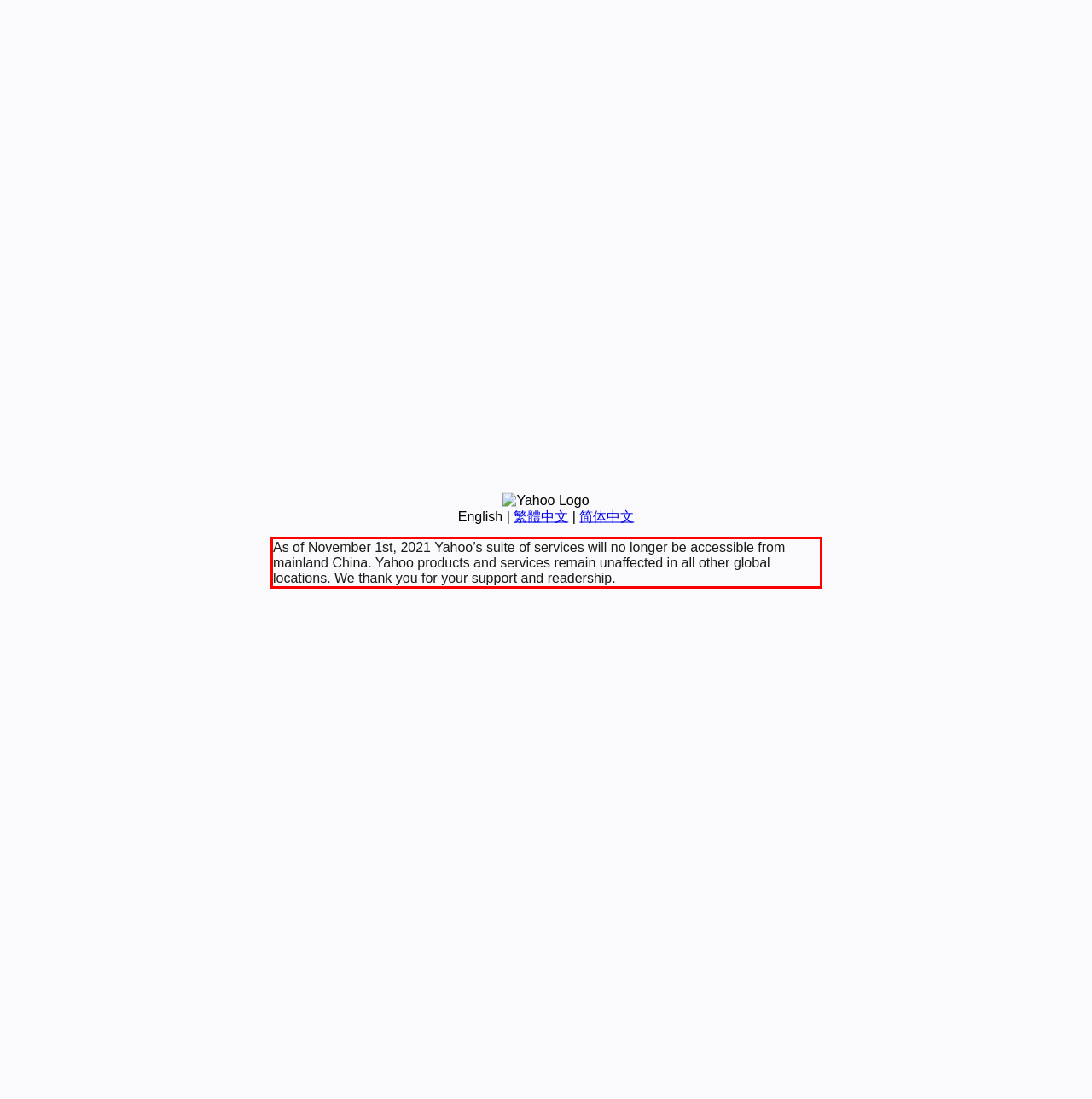Given a screenshot of a webpage with a red bounding box, please identify and retrieve the text inside the red rectangle.

As of November 1st, 2021 Yahoo’s suite of services will no longer be accessible from mainland China. Yahoo products and services remain unaffected in all other global locations. We thank you for your support and readership.